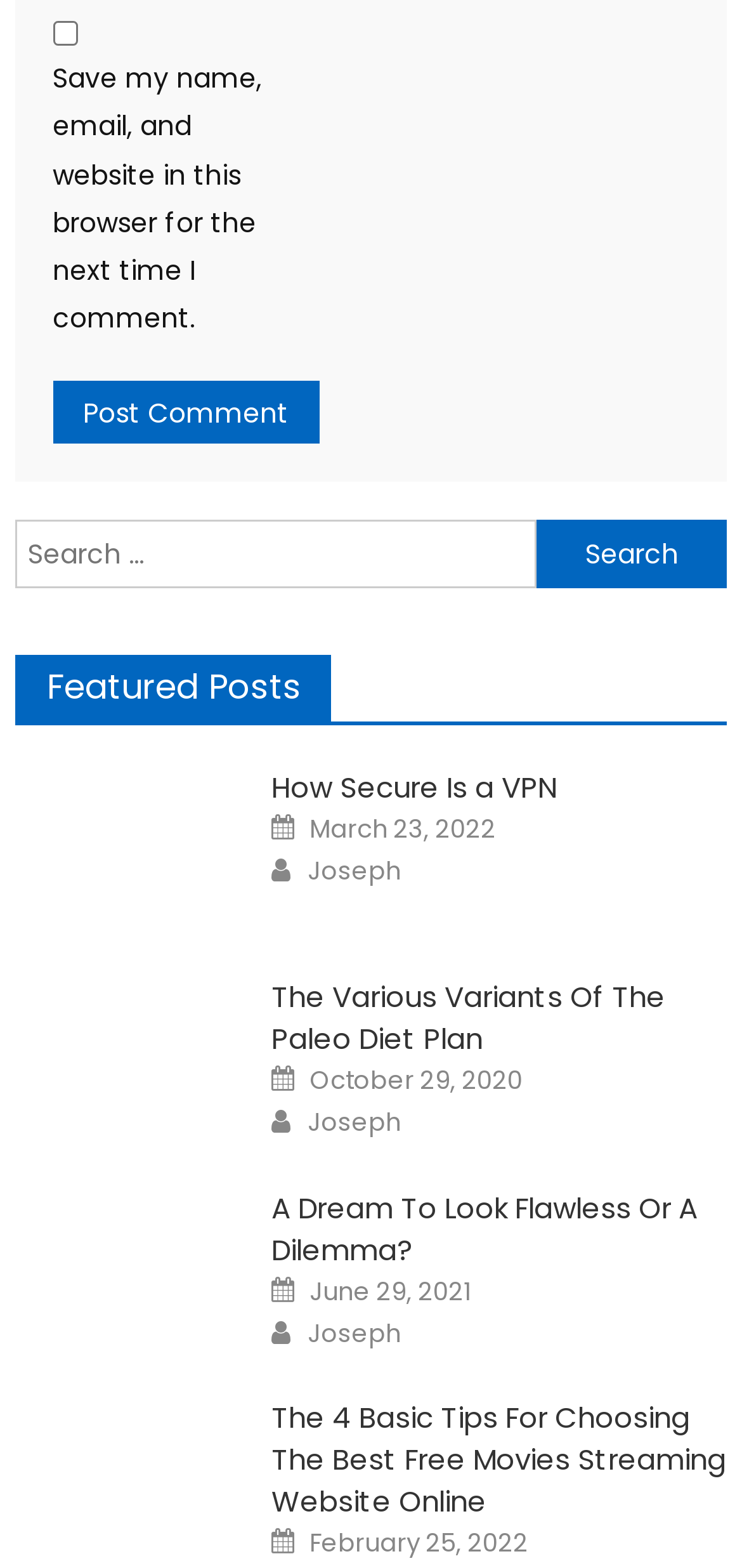Refer to the image and provide a thorough answer to this question:
How many search boxes are there on this page?

I looked for the search box element and found only one, which is associated with the text 'Search for:'.